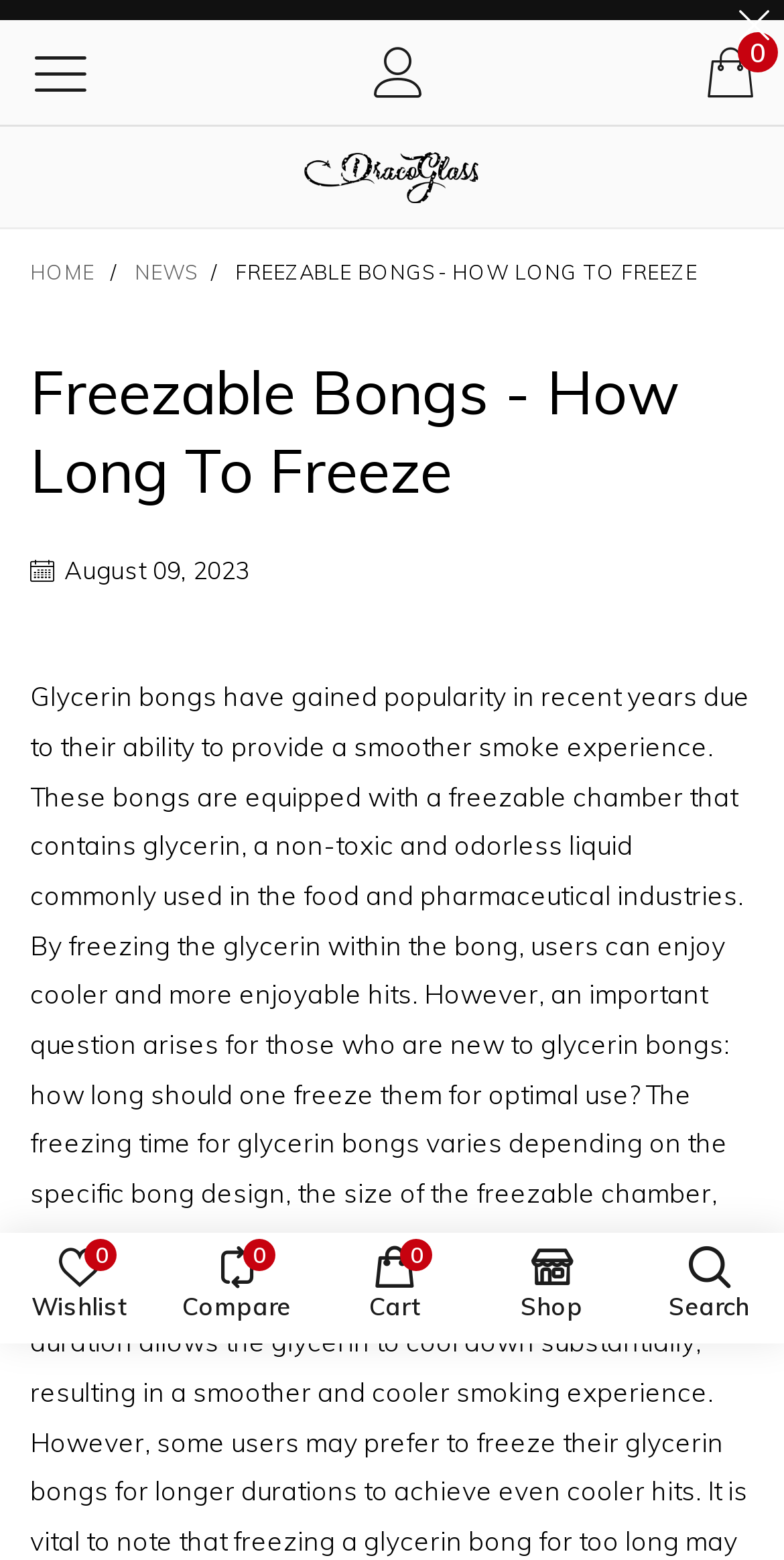Generate a comprehensive caption for the webpage you are viewing.

The webpage is about freezable bongs, specifically discussing how long to freeze them. At the top right corner, there are four icons: a shopping cart, a compare icon, a wishlist icon, and a shop link. Below these icons, there is a horizontal separator line. 

On the top left, there are three more icons, and a link to "Draco Glass" with an accompanying image. The image is positioned to the right of the link. 

The main content of the webpage starts with a heading "Freezable Bongs - How Long To Freeze" which spans almost the entire width of the page. Below the heading, there is a time stamp "August 09, 2023". 

The webpage has a navigation menu at the top, with links to "HOME", a separator, "NEWS", and the current page "FREEZABLE BONGS - HOW LONG TO FREEZE". The navigation menu is positioned above the main content. 

At the bottom of the page, there are four more links: a wishlist link, a compare link, a cart link, and a shop link. These links are positioned at the bottom of the page, with the wishlist link at the far left and the shop link at the far right.